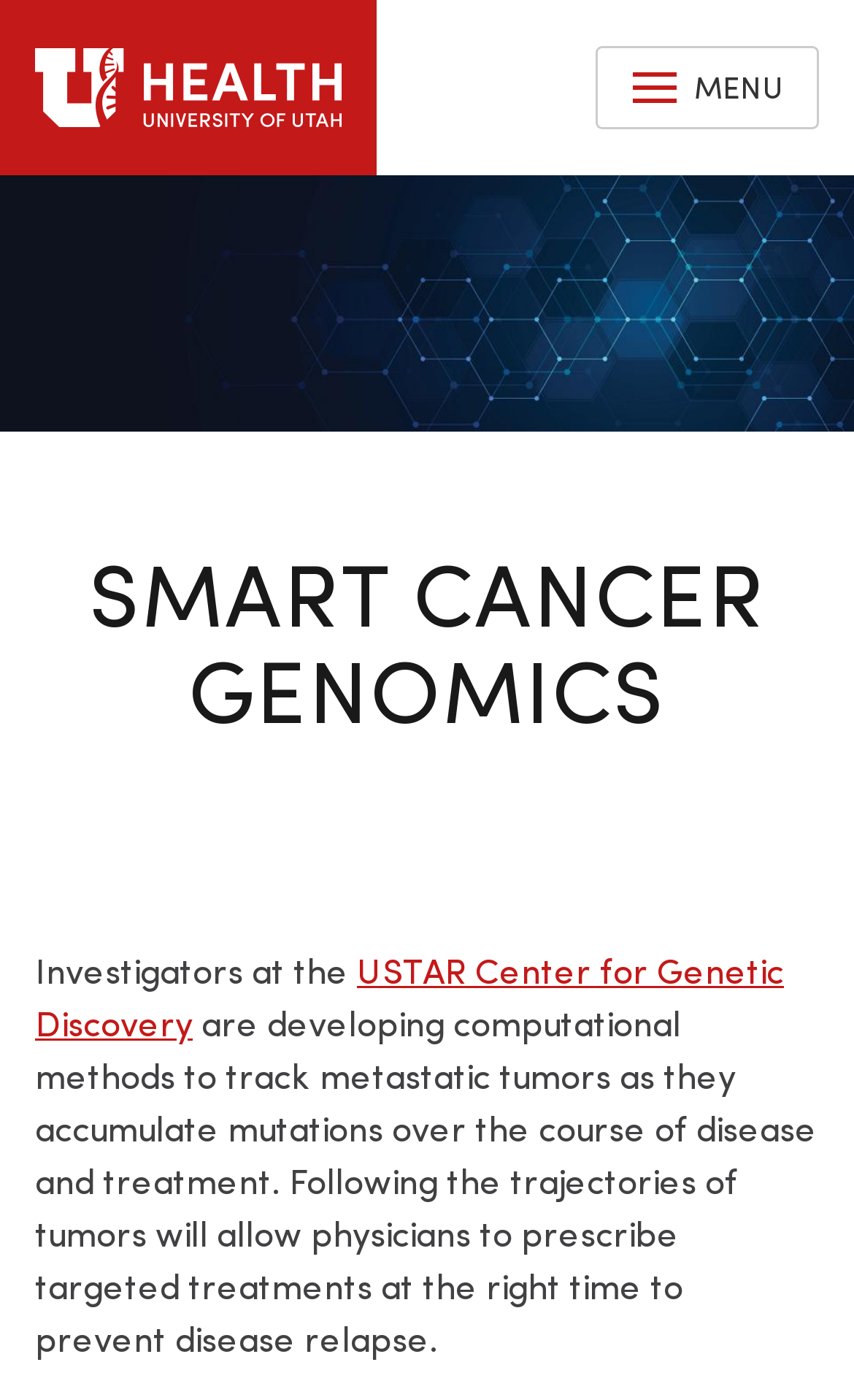Can you look at the image and give a comprehensive answer to the question:
What is the position of the 'Home' link on the page?

By analyzing the bounding box coordinates, I found the 'Home' link element at coordinates [0.0, 0.0, 0.441, 0.125]. This suggests that the link is located at the top-left of the page.